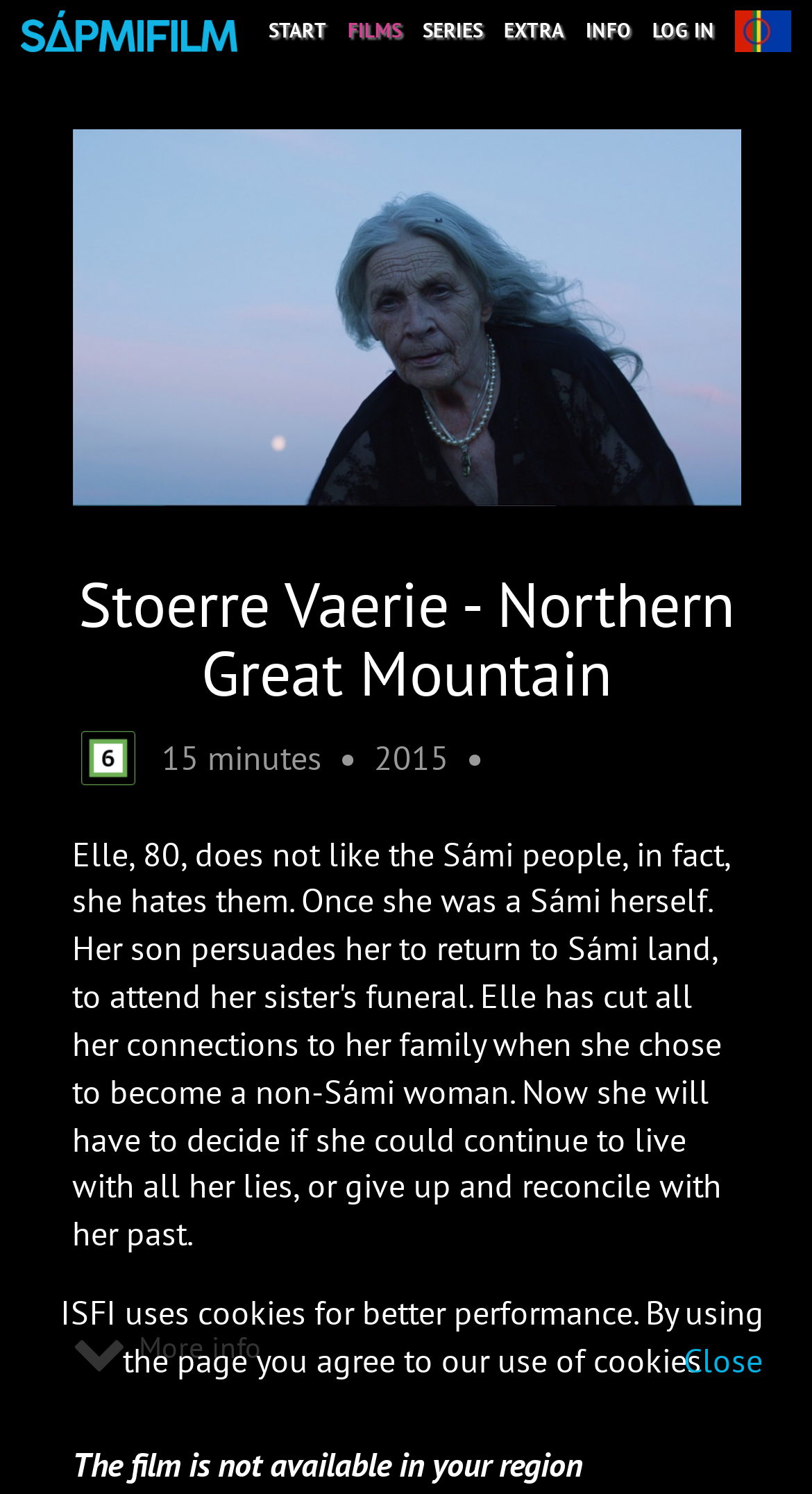Reply to the question below using a single word or brief phrase:
What is the release year of the film?

2015